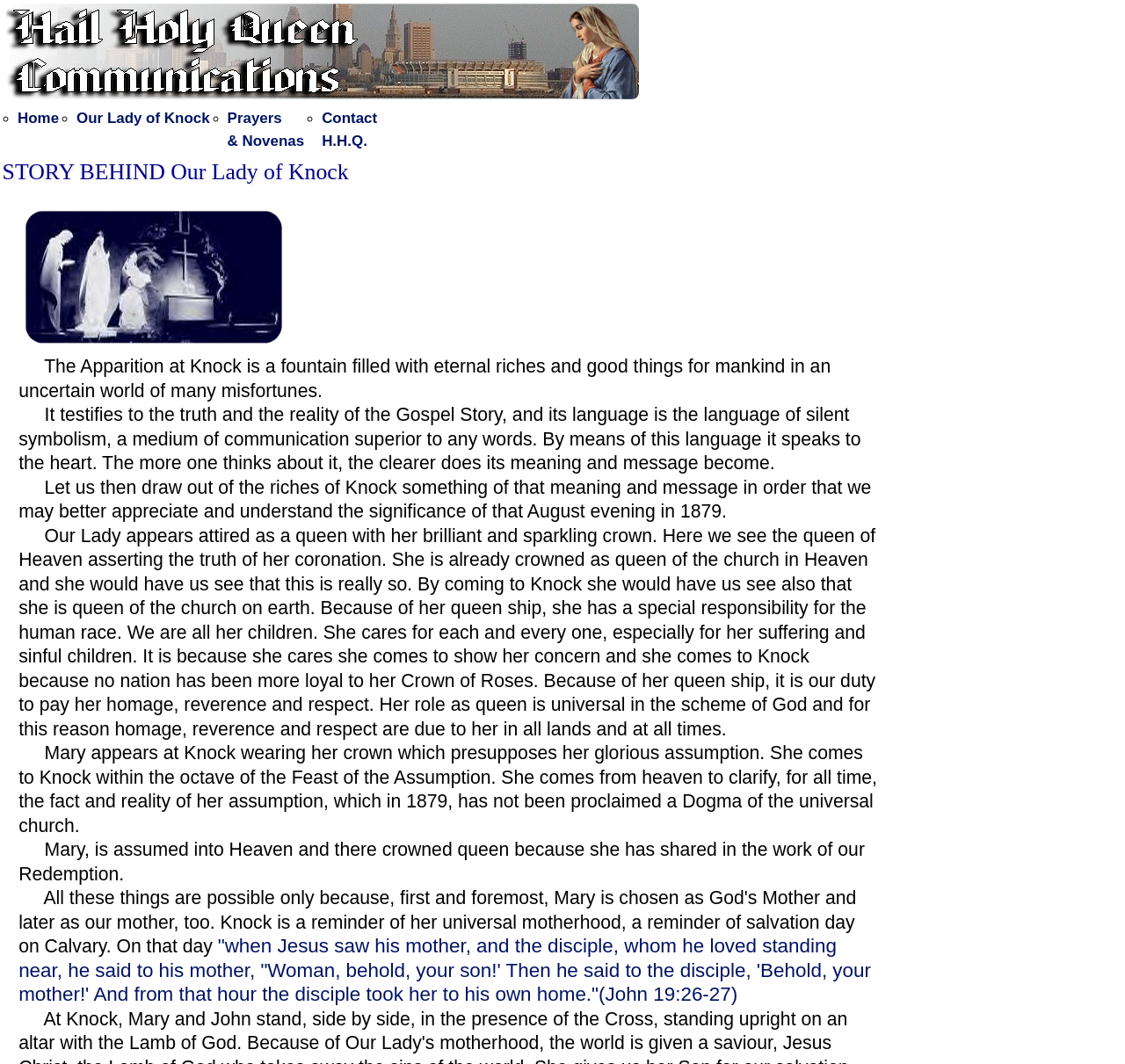What is the main topic of this webpage?
Use the screenshot to answer the question with a single word or phrase.

Our Lady of Knock